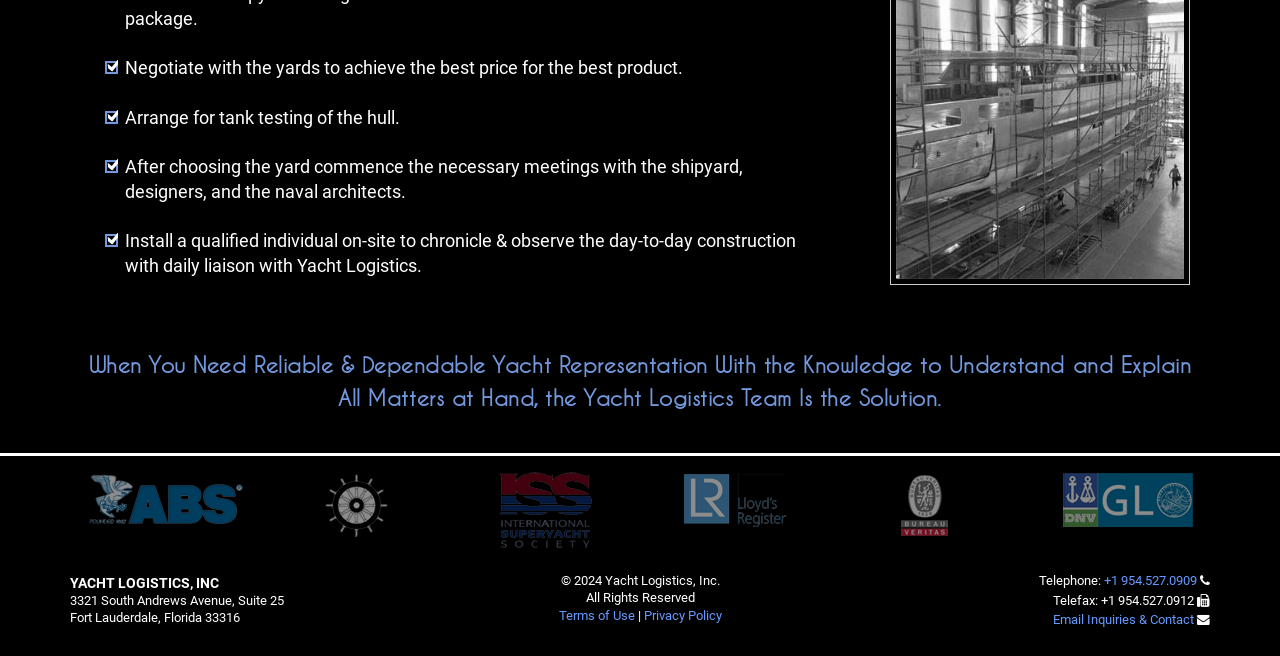How can you contact Yacht Logistics by phone?
From the screenshot, provide a brief answer in one word or phrase.

+1 954.527.0909